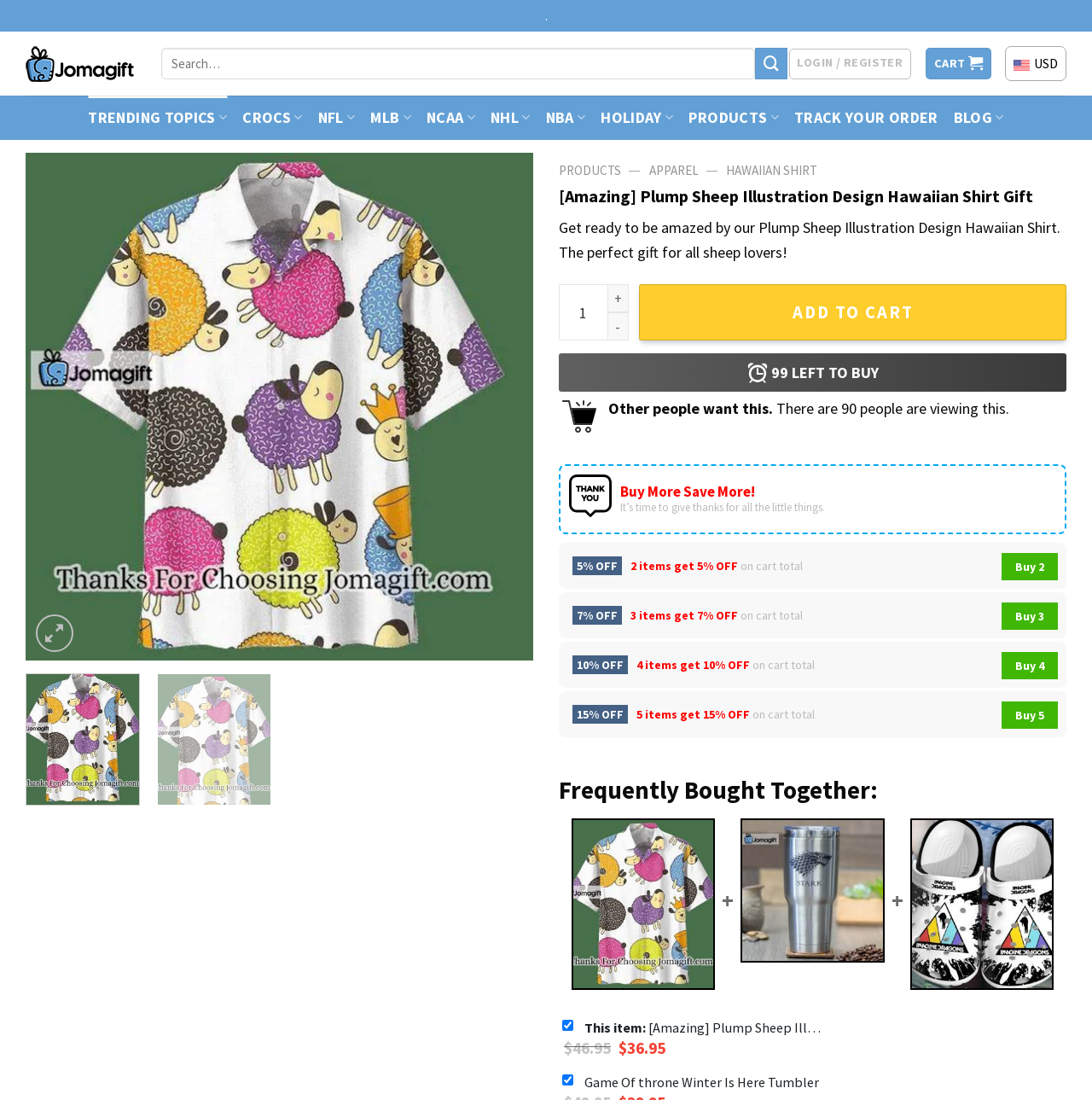Offer a comprehensive description of the webpage’s content and structure.

This webpage is an e-commerce product page for a Hawaiian shirt with a plump sheep illustration design. At the top, there is a navigation bar with links to "Jomagift", "LOGIN / REGISTER", "CART", and a search bar. To the right of the navigation bar, there is a logo for "Anynee Store" and a currency indicator showing "USD".

Below the navigation bar, there are several links to trending topics, including "CROCS", "NFL", "MLB", "NCAA", "NHL", "NBA", "HOLIDAY", "PRODUCTS", and "TRACK YOUR ORDER". 

The main content of the page is a product showcase, featuring a large image of the Hawaiian shirt. Above the image, there is a heading with the product title and a brief description: "Get ready to be amazed by our Plump Sheep Illustration Design Hawaiian Shirt. The perfect gift for all sheep lovers!" 

To the right of the image, there is a section with product details, including a quantity selector, an "ADD TO CART" button, and pricing information. Below this section, there is a notice indicating that 90 people are viewing this product and that it is a popular item.

Further down the page, there is a section promoting a "Buy More Save More" deal, with discounts offered for purchasing 2, 3, 4, or 5 items. 

Finally, there is a section titled "Frequently Bought Together" featuring three related products: another Hawaiian shirt, a Game of Thrones tumbler, and Imagine Dragons Crocs shoes. Each product is displayed with an image and a link to its product page.